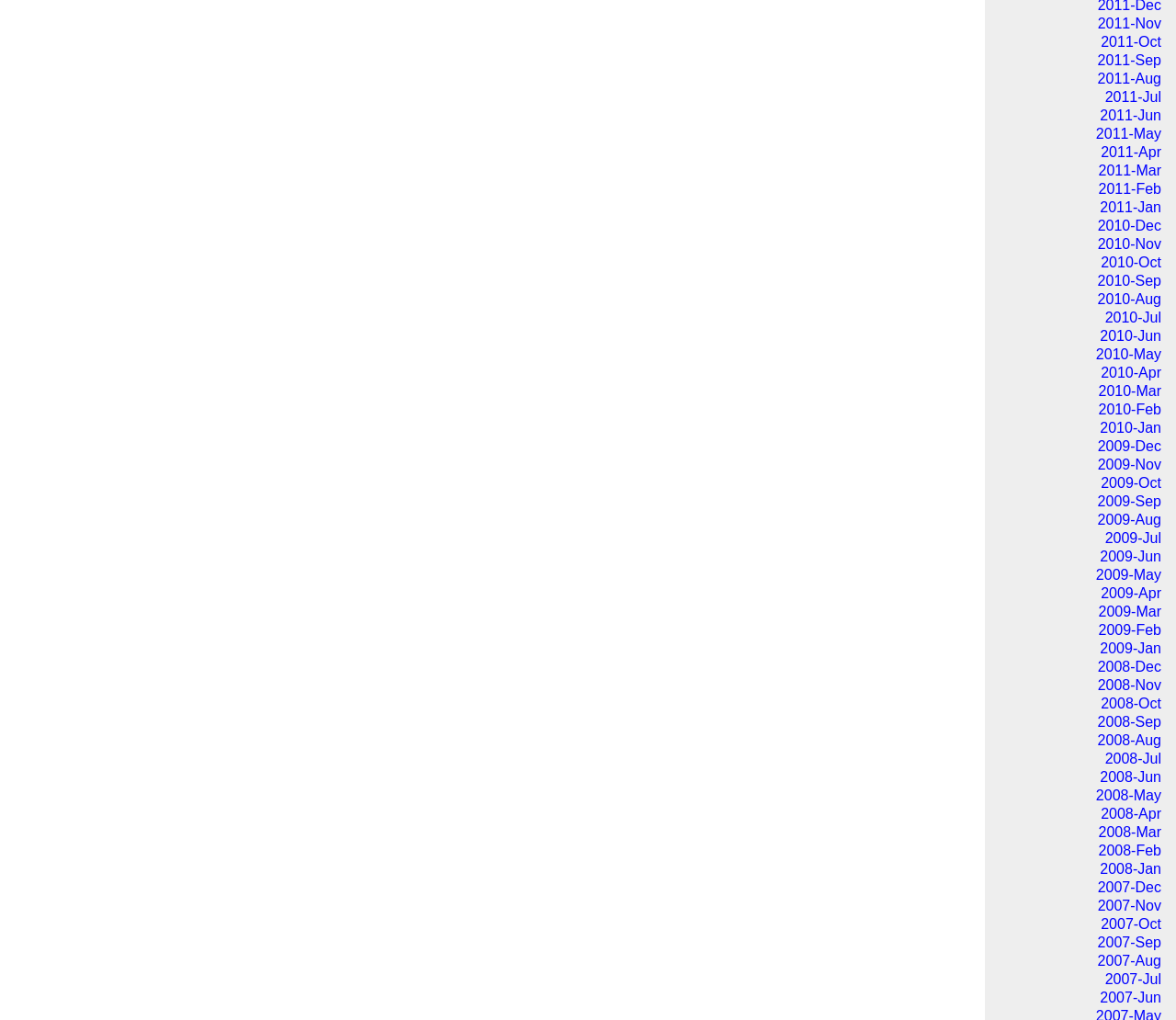What is the latest year listed?
Provide a detailed and well-explained answer to the question.

By examining the list of links on the webpage, I found that the latest year listed is 2011, which appears in the links '2011-Jan', '2011-Feb', and so on.